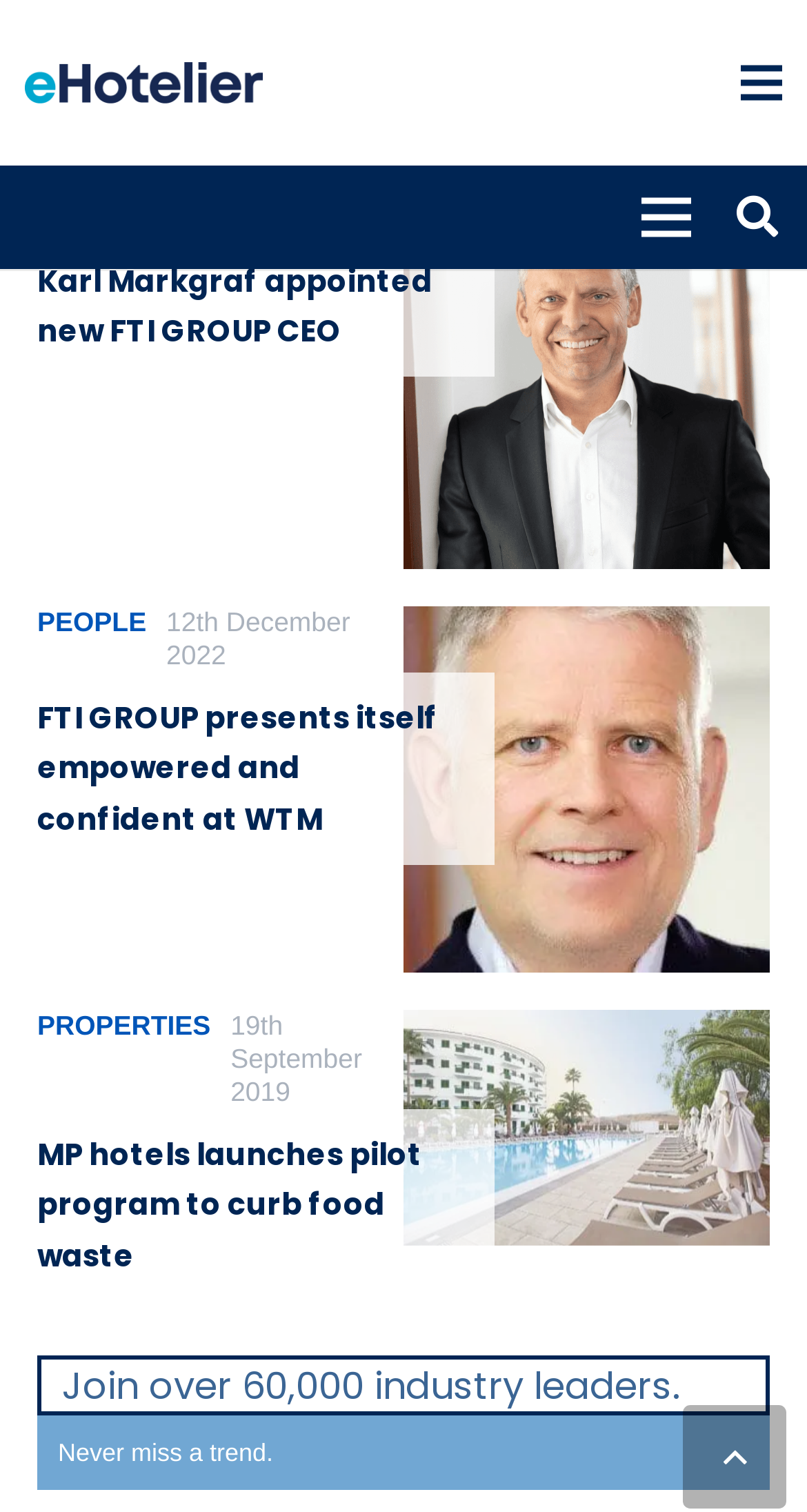Please give a concise answer to this question using a single word or phrase: 
What categories are the articles classified into?

PEOPLE, PROPERTIES